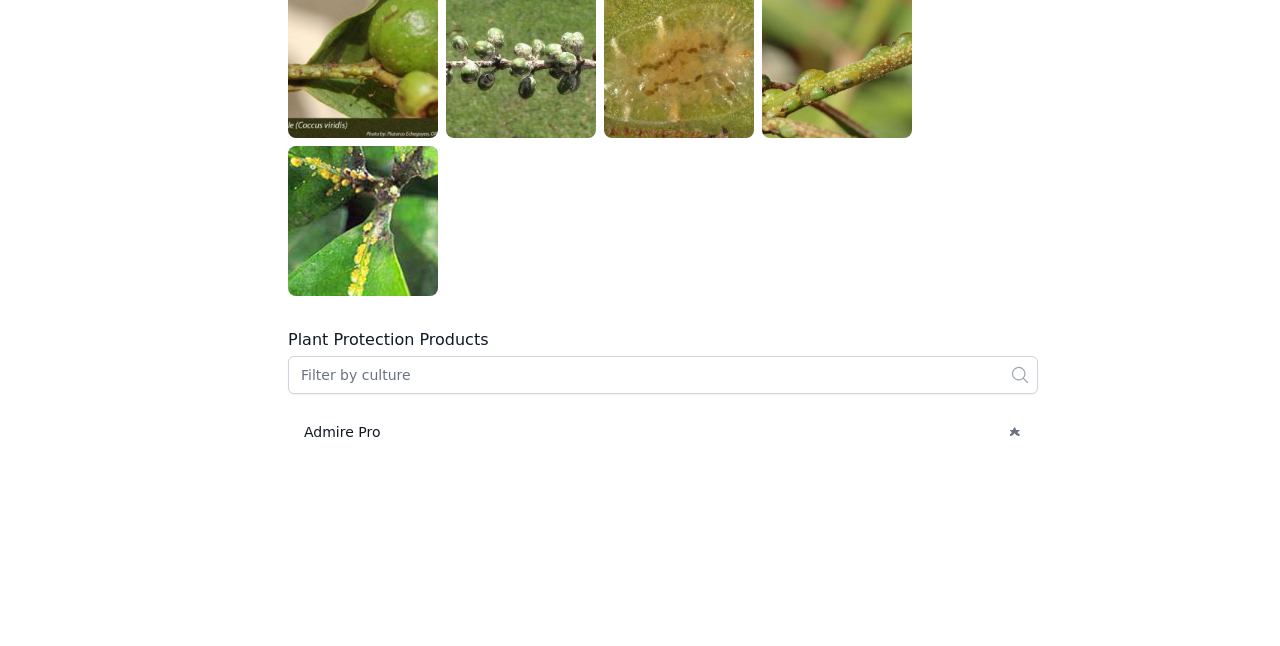Using the details from the image, please elaborate on the following question: What is the purpose of the combobox?

The combobox is used to select an option, as it has the attribute 'autocomplete: list' and 'hasPopup: listbox', indicating that it provides a list of options to choose from.